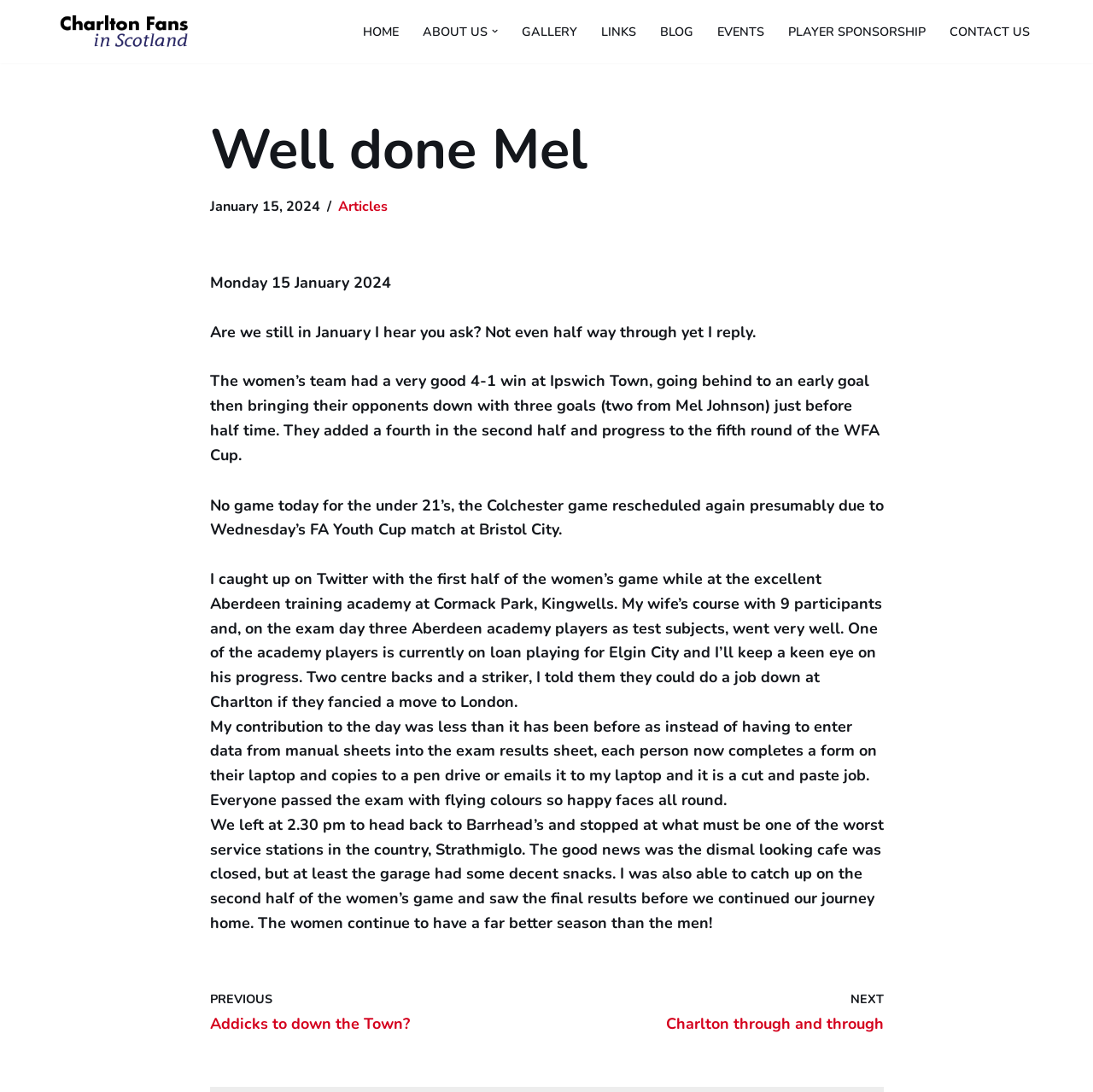Provide a brief response to the question below using a single word or phrase: 
What is the name of the town where the author stopped at a service station?

Strathmiglo